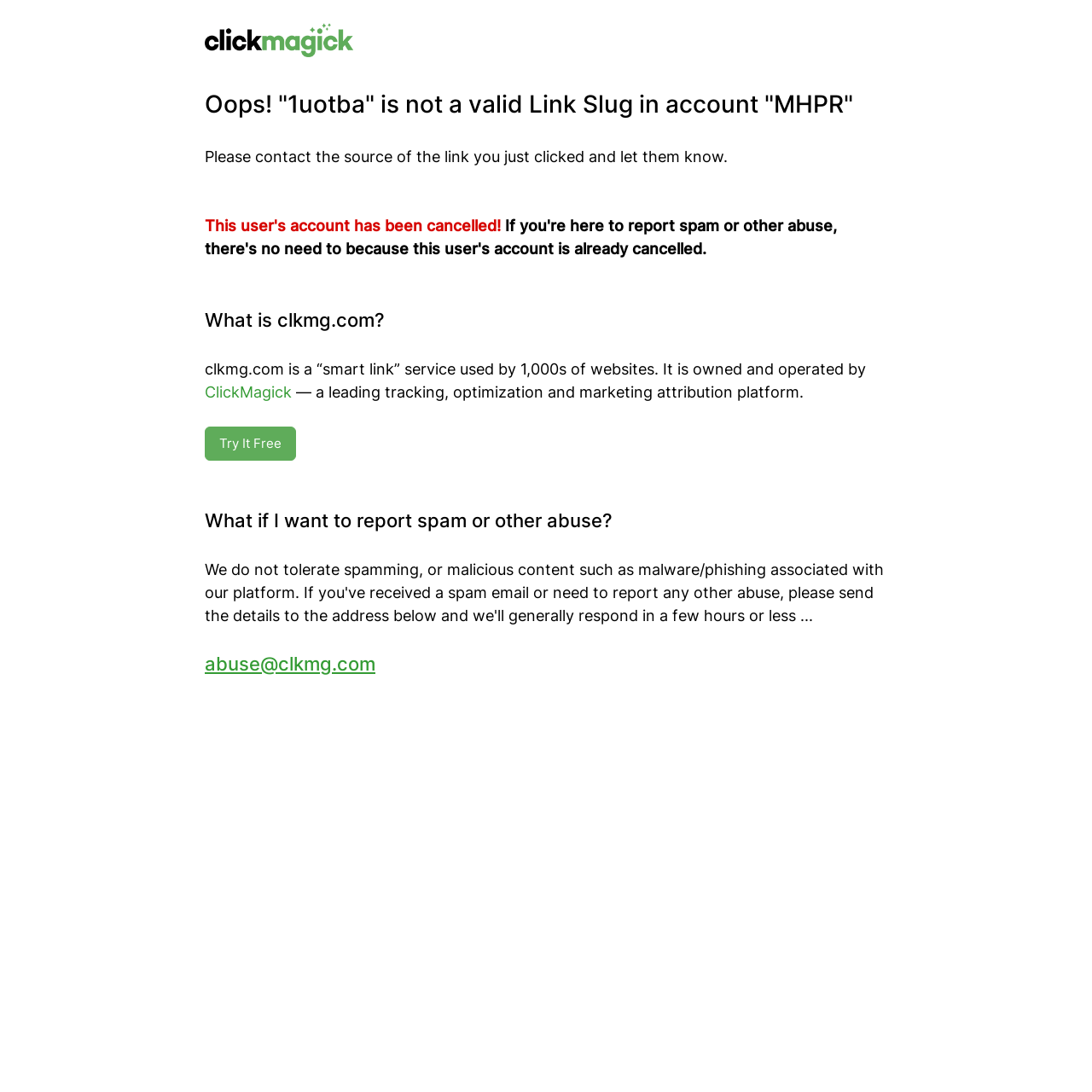From the details in the image, provide a thorough response to the question: What is the purpose of clkmg.com?

According to the webpage, clkmg.com is a 'smart link' service used by thousands of websites, which suggests that it provides a way to create and manage links for various purposes.